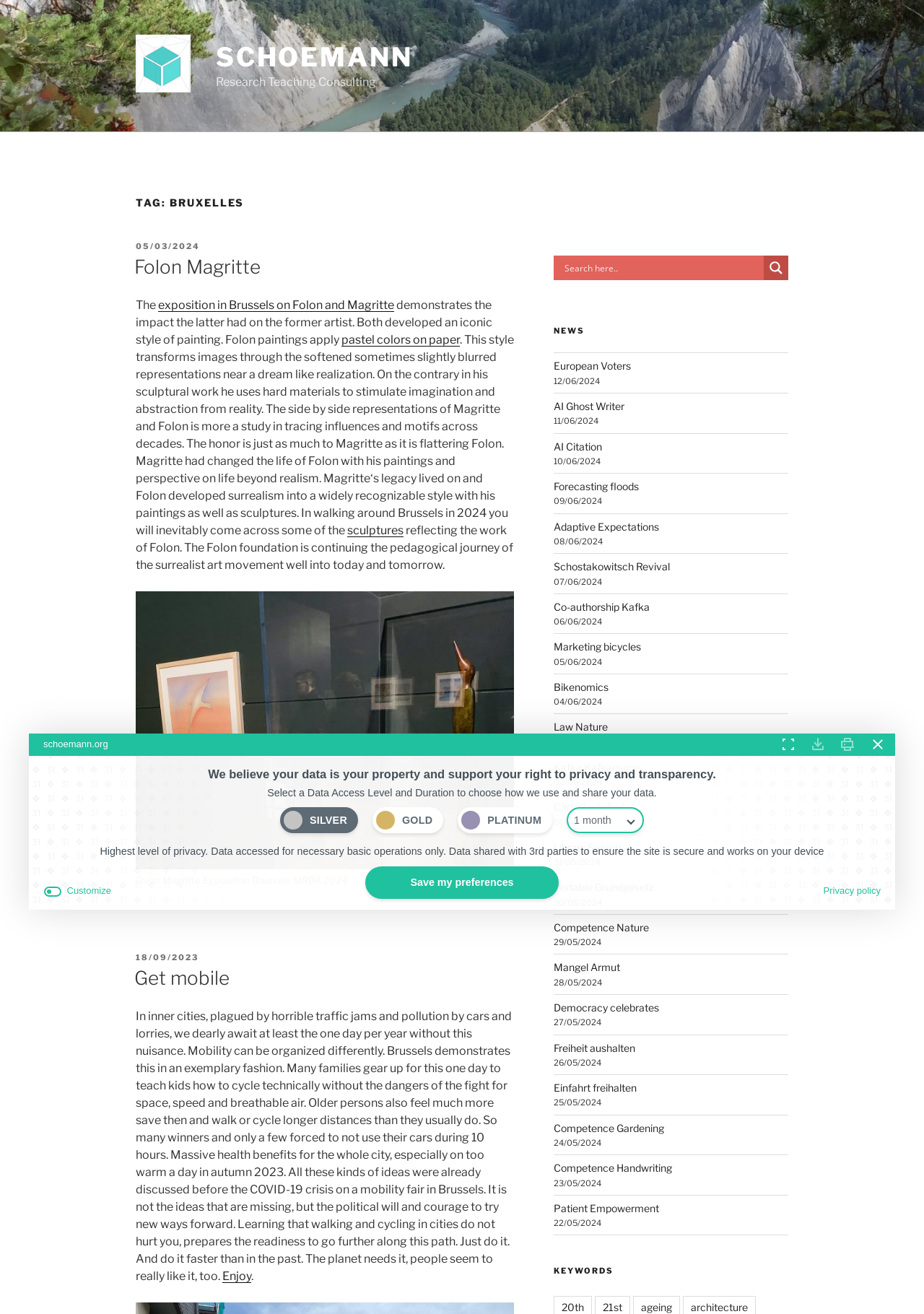What is the theme of the news section on the webpage?
Based on the screenshot, provide a one-word or short-phrase response.

NEWS